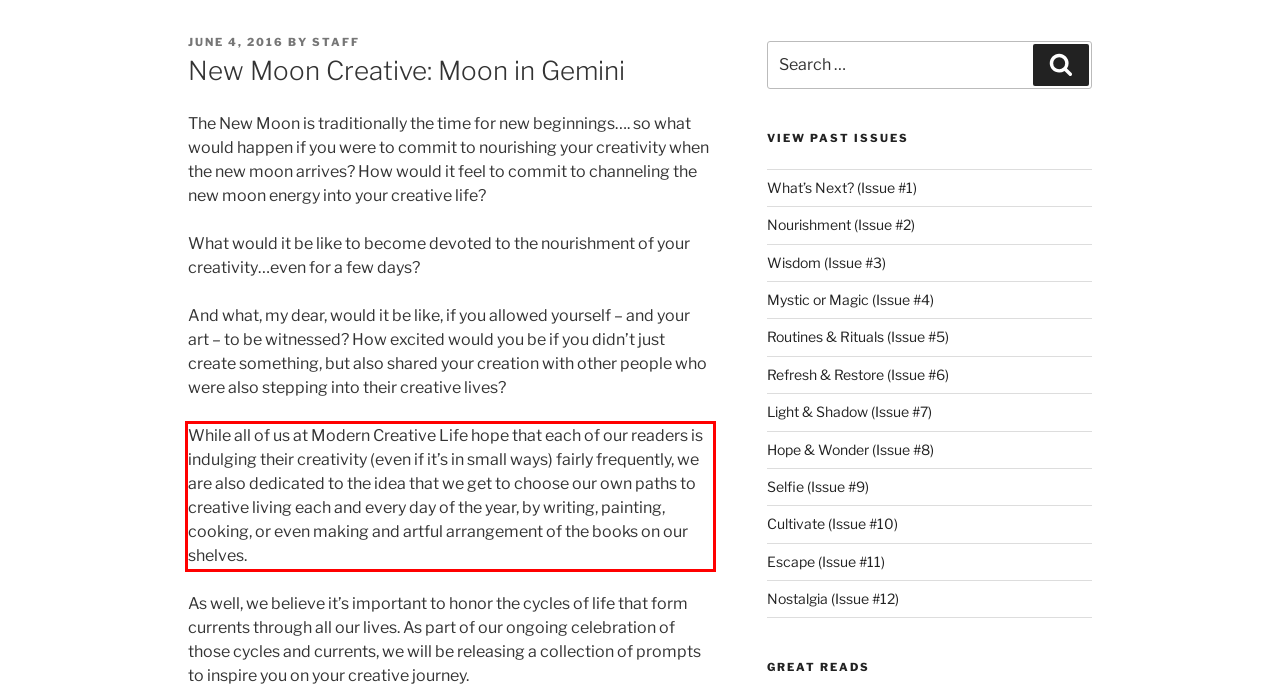Please look at the screenshot provided and find the red bounding box. Extract the text content contained within this bounding box.

While all of us at Modern Creative Life hope that each of our readers is indulging their creativity (even if it’s in small ways) fairly frequently, we are also dedicated to the idea that we get to choose our own paths to creative living each and every day of the year, by writing, painting, cooking, or even making and artful arrangement of the books on our shelves.